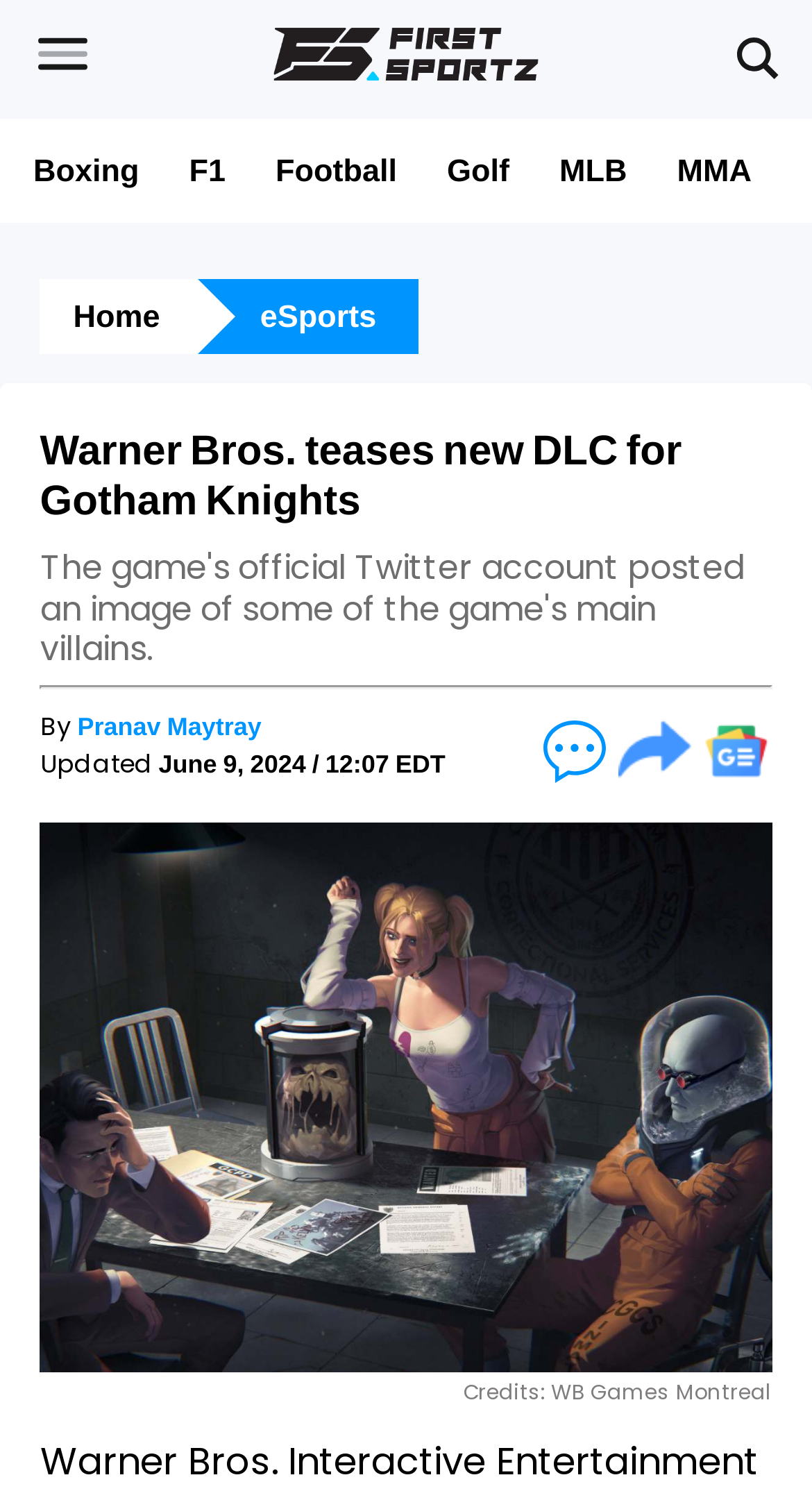Extract the bounding box coordinates of the UI element described: "Pranav Maytray". Provide the coordinates in the format [left, top, right, bottom] with values ranging from 0 to 1.

[0.095, 0.475, 0.322, 0.498]